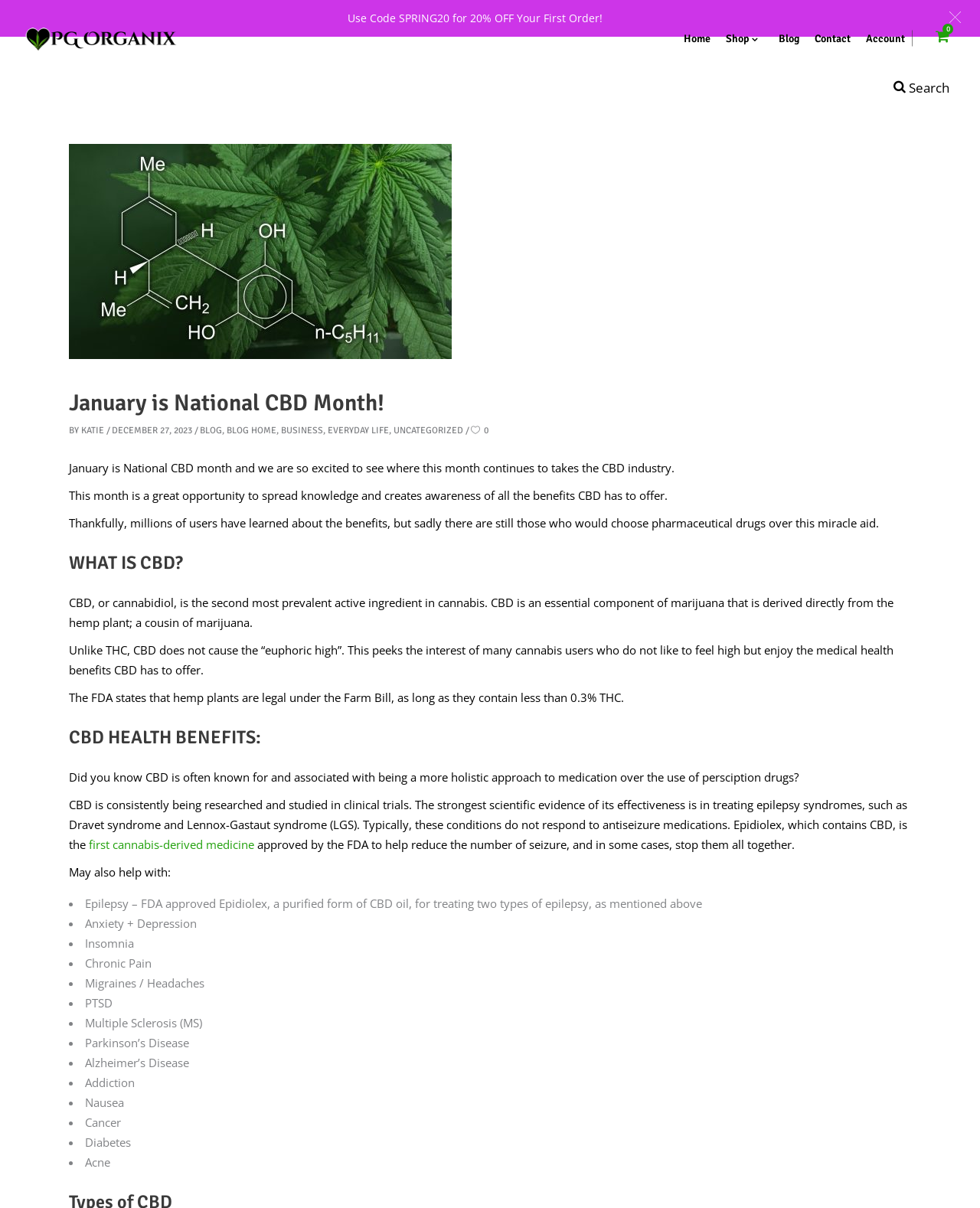What is the second most prevalent active ingredient in cannabis?
Can you offer a detailed and complete answer to this question?

According to the text on the webpage, CBD, or cannabidiol, is the second most prevalent active ingredient in cannabis, derived directly from the hemp plant.